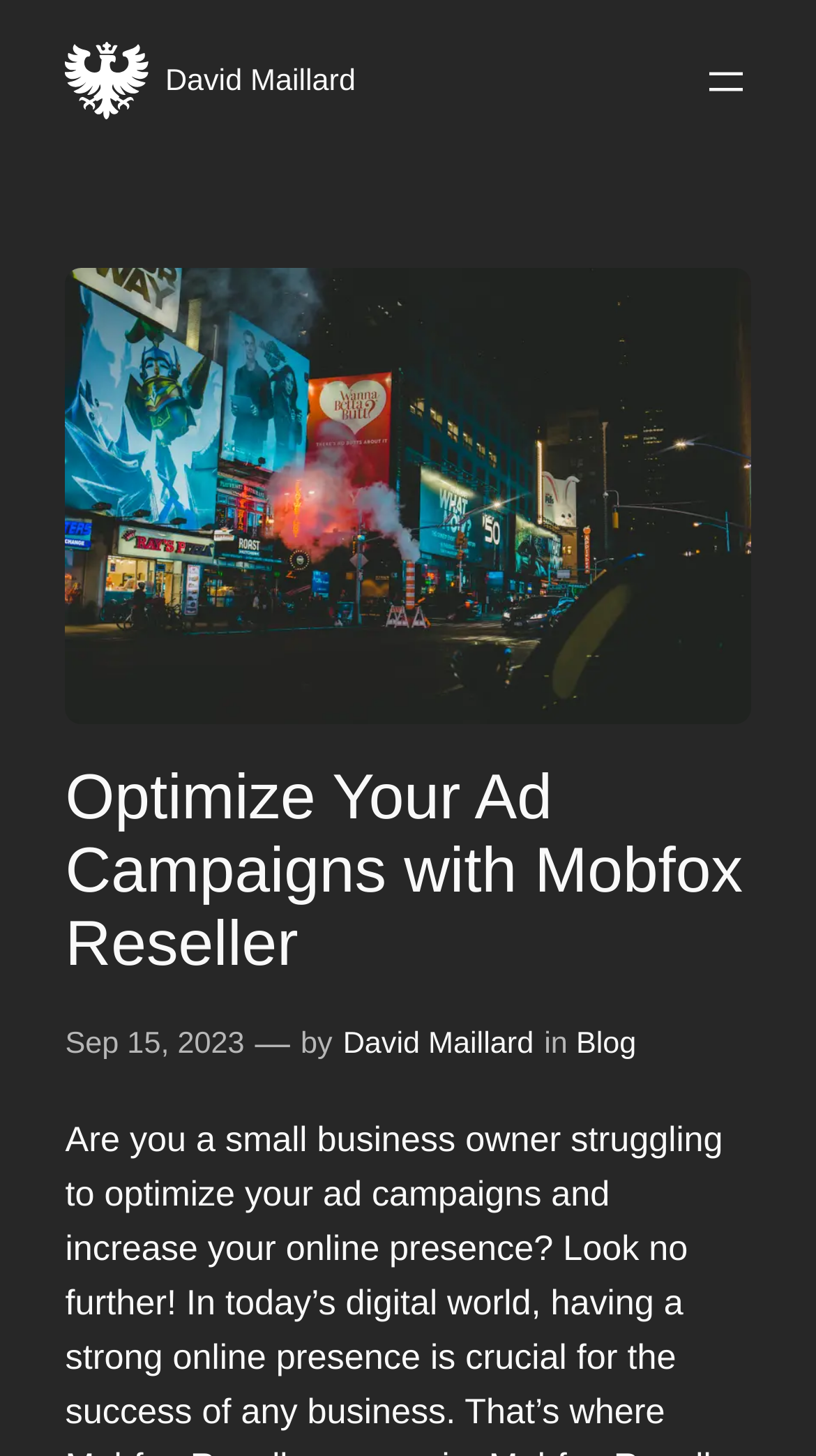Is there a menu on the webpage?
Look at the image and respond with a one-word or short-phrase answer.

Yes